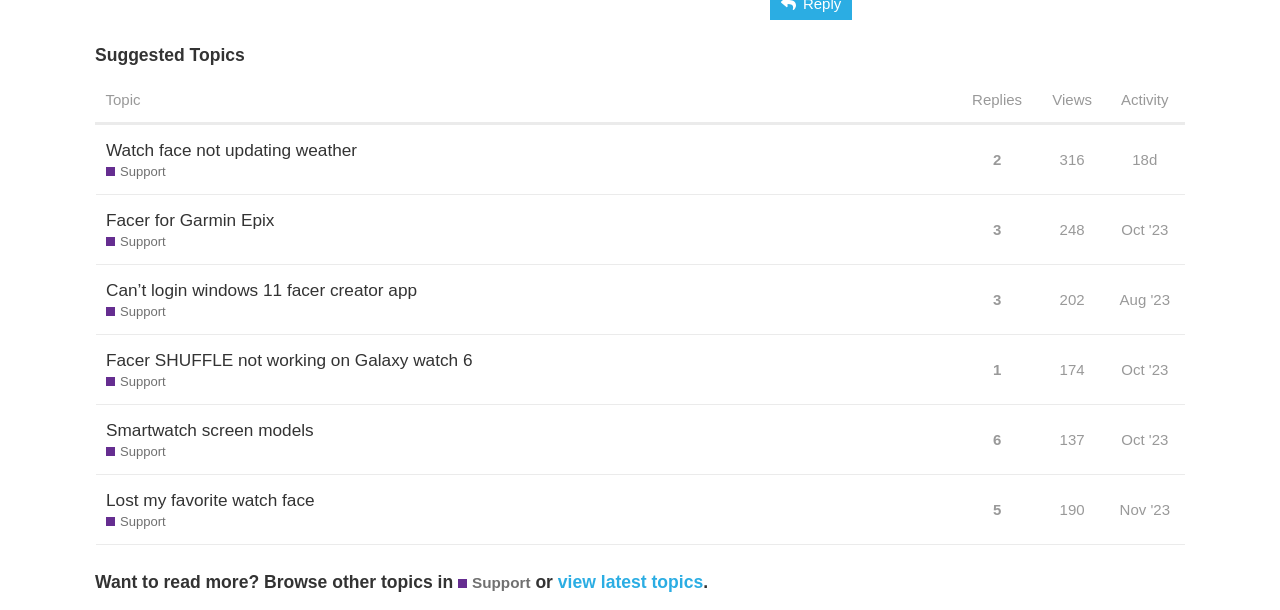Pinpoint the bounding box coordinates of the clickable element to carry out the following instruction: "Create a new topic in this category."

[0.094, 0.266, 0.129, 0.296]